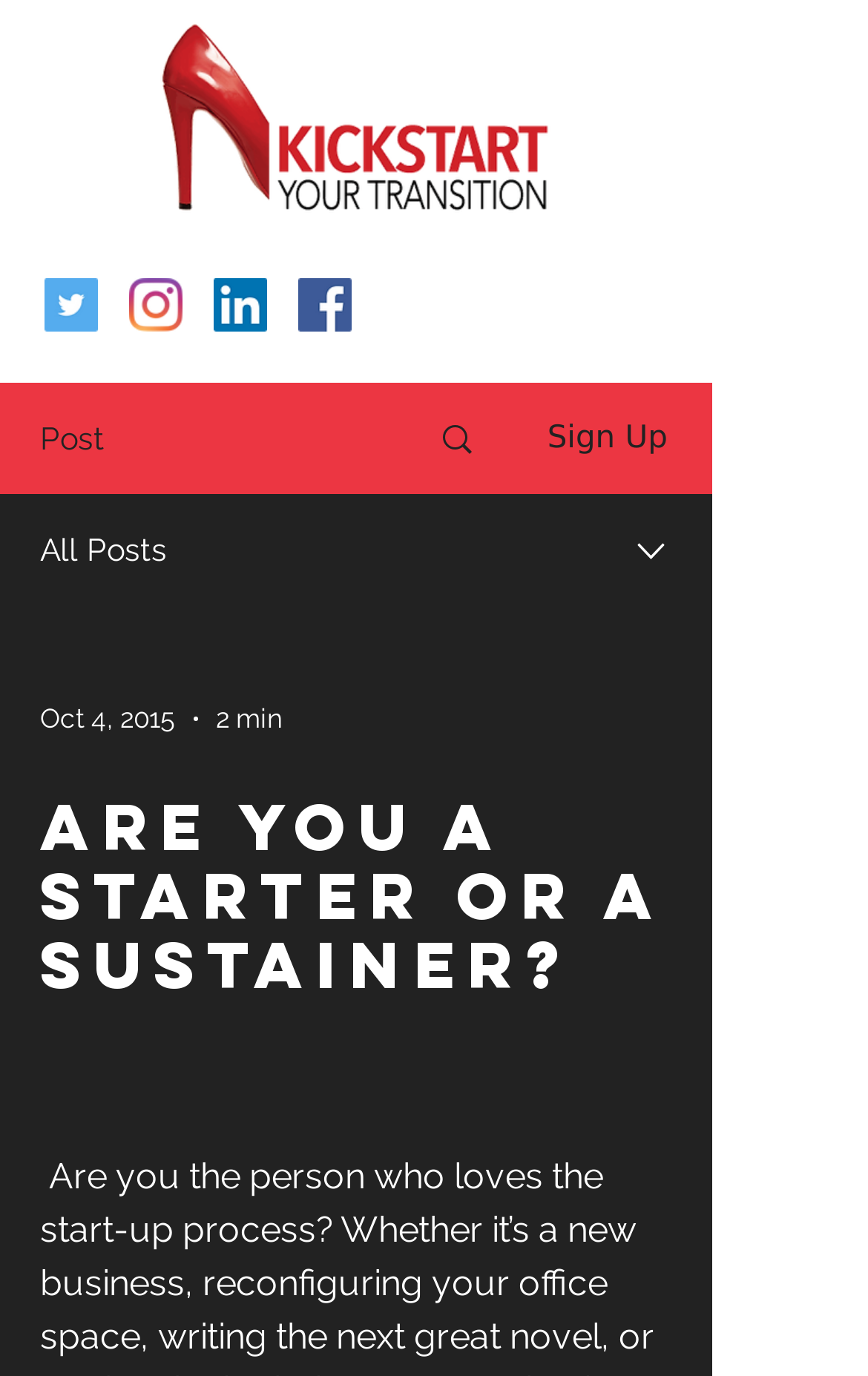Predict the bounding box coordinates for the UI element described as: "303-915-7854". The coordinates should be four float numbers between 0 and 1, presented as [left, top, right, bottom].

None